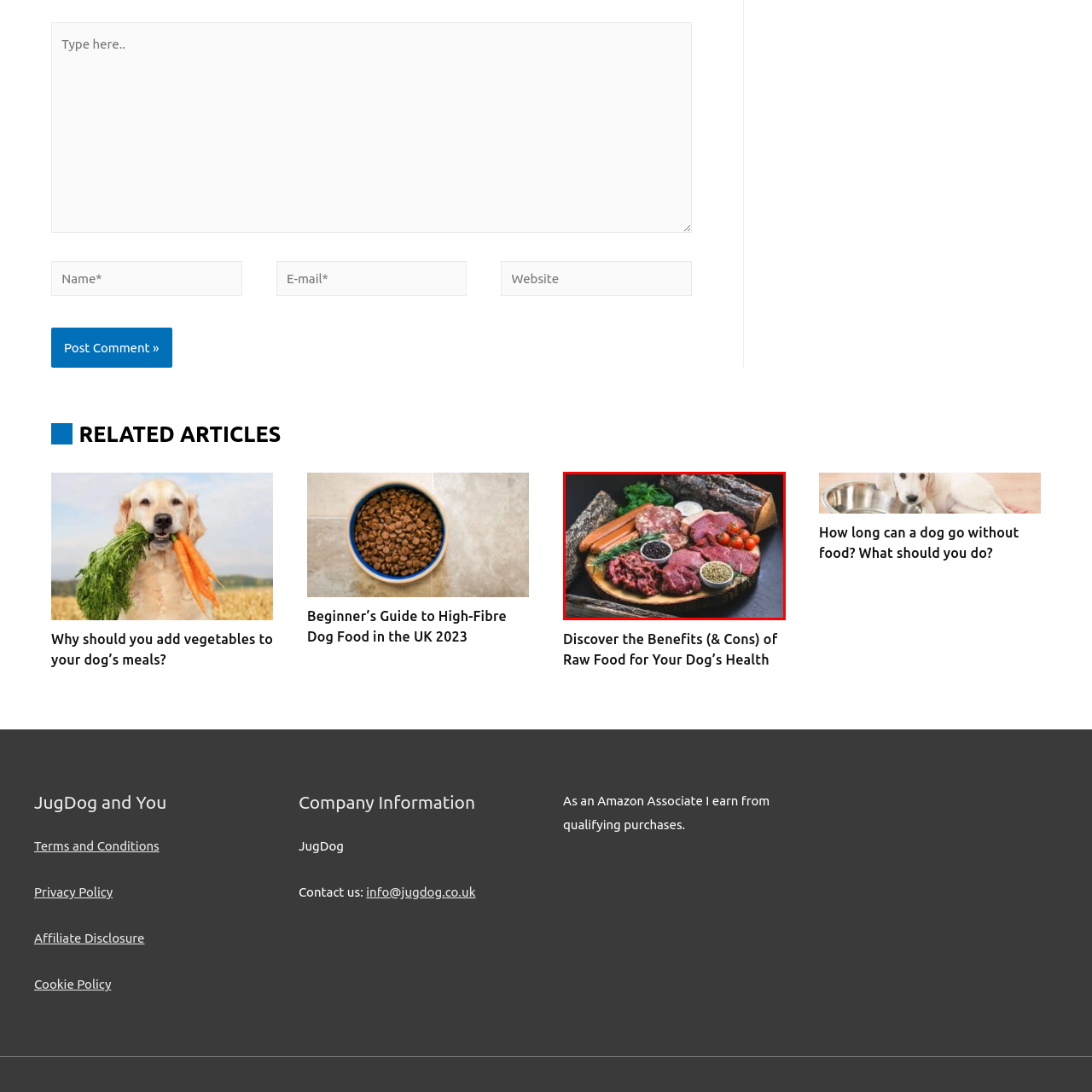Elaborate on the visual details of the image contained within the red boundary.

The image showcases a beautifully arranged platter featuring a variety of meats, perfect for a culinary feast. Centered on a rustic wooden board, the selection includes cuts of beef, sausages, and ground meat, exuding freshness and rich color. Surrounding the meats are small bowls containing black beans and herbs, adding a hint of greenery and texture to the display. Bright red cherry tomatoes are dotted around the plate, enhancing the visual appeal with their vibrant hue. The backdrop features natural wooden logs, giving the scene an earthy and organic feel, making it an inviting visual representation of a hearty, protein-rich meal ideal for dog owners or anyone seeking nutritious meal options.